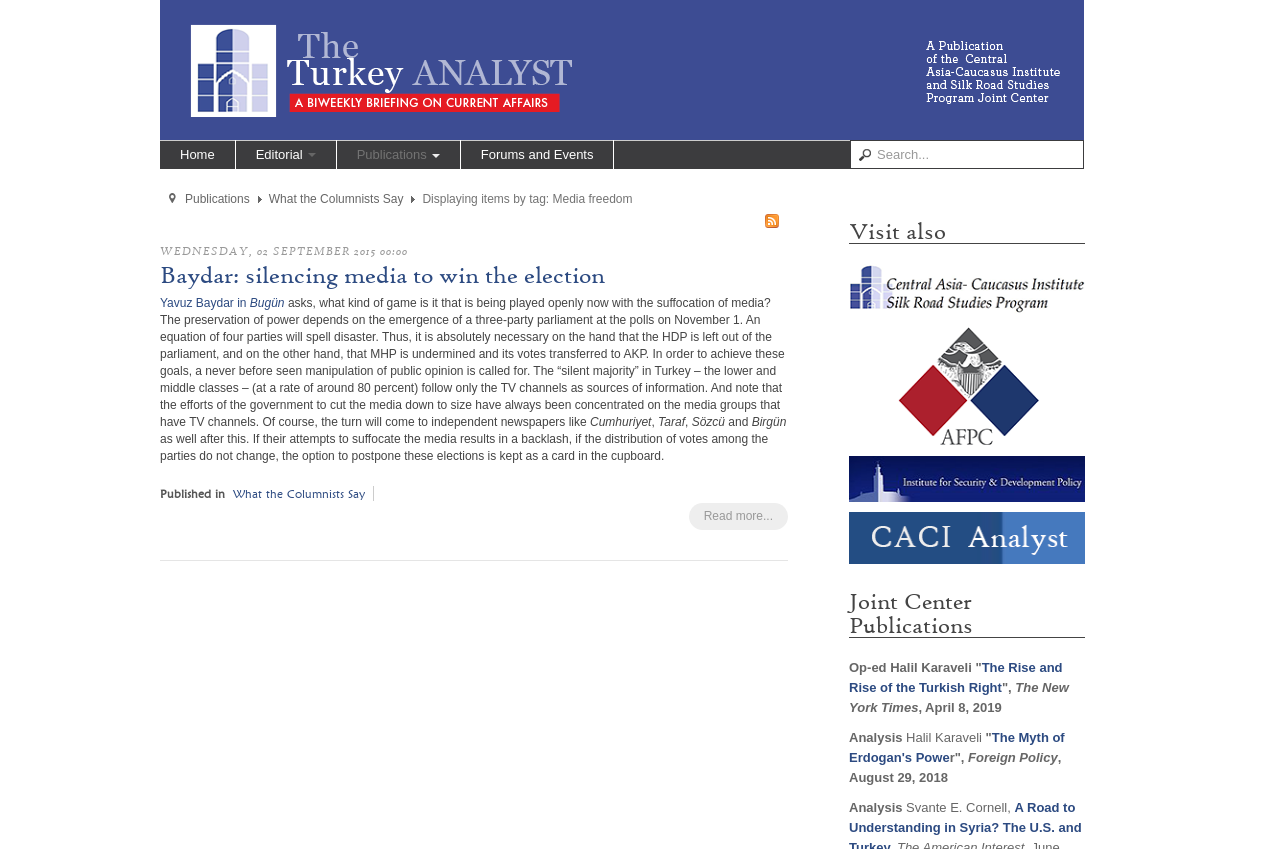What is the category of the article 'The Rise and Rise of the Turkish Right'?
Using the information from the image, give a concise answer in one word or a short phrase.

Op-ed